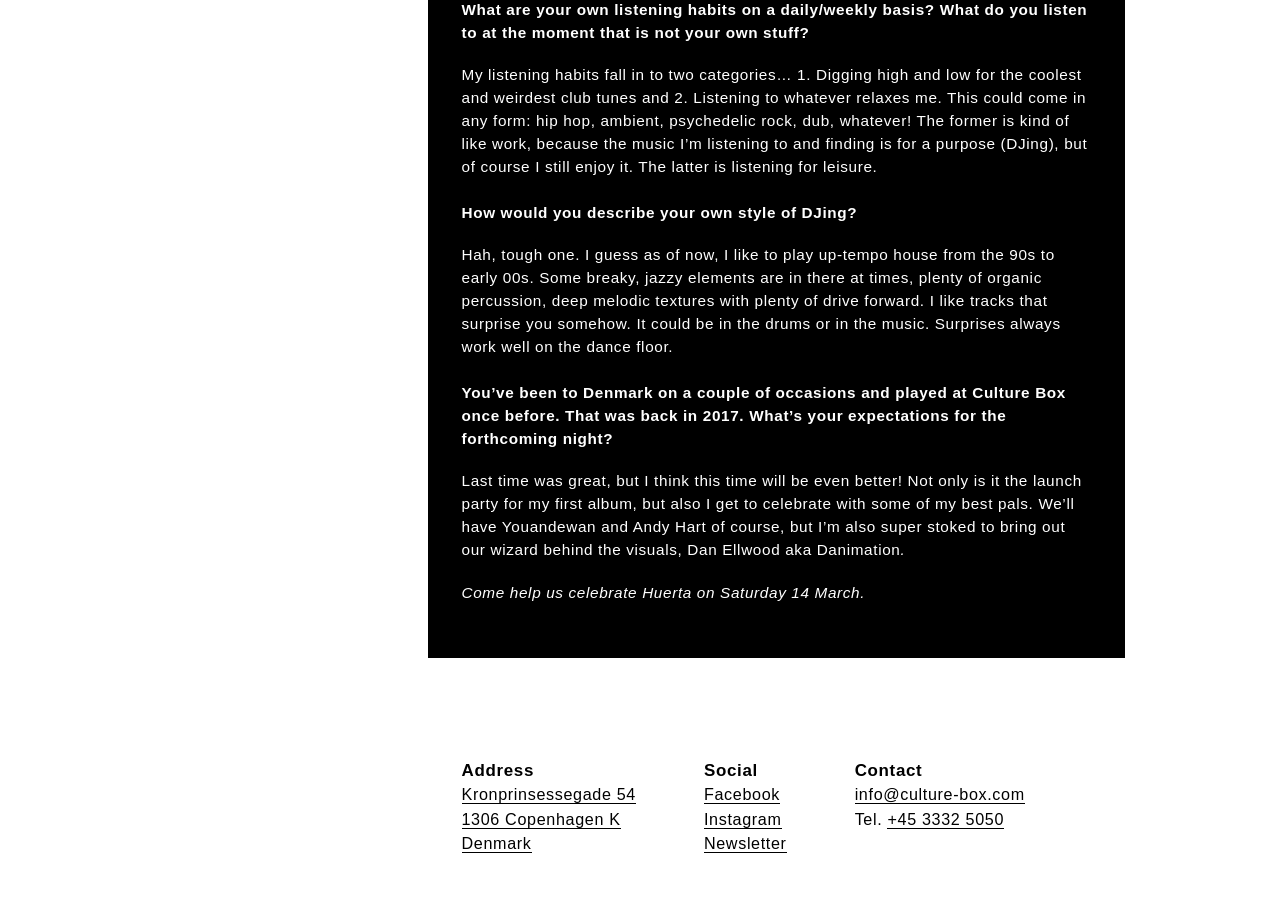What is the person celebrating at the event?
Use the image to give a comprehensive and detailed response to the question.

The person is celebrating the launch of their first album at the event, which is also a reason for their excitement and anticipation.